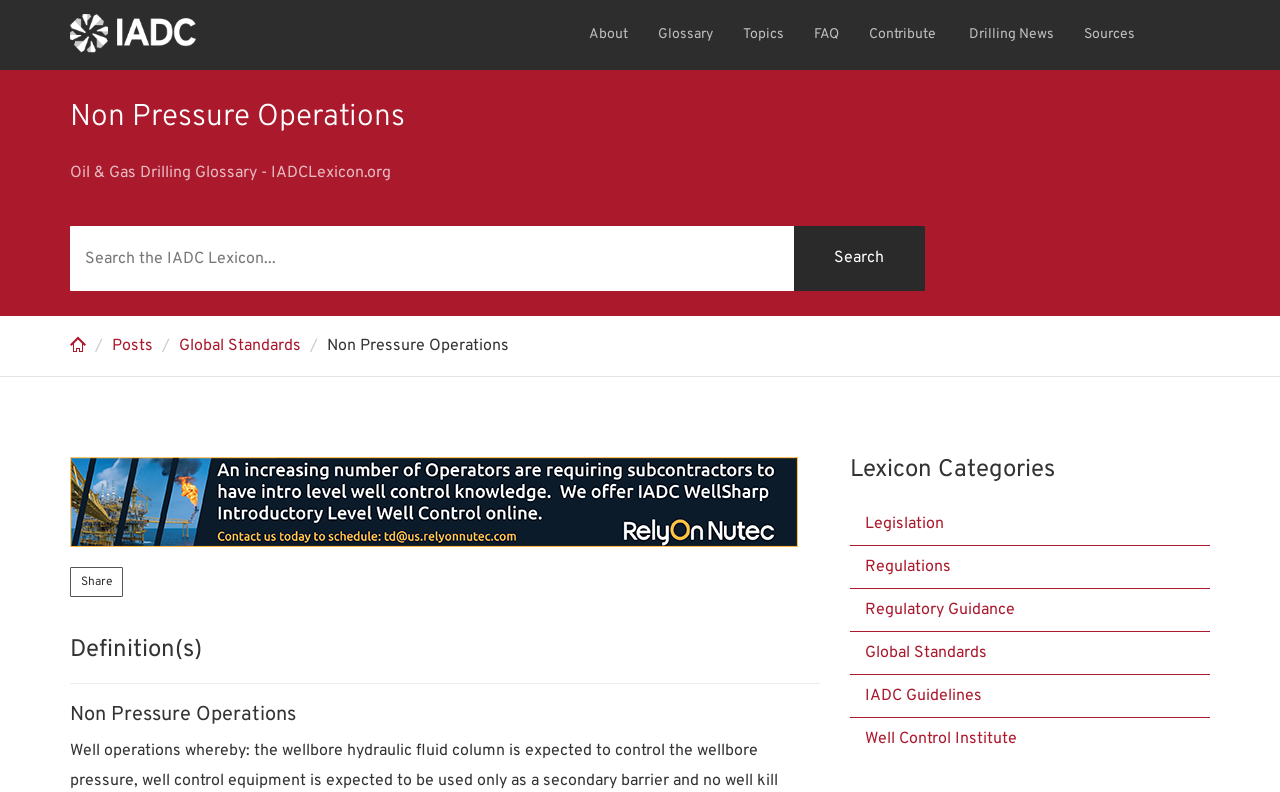Please determine the bounding box coordinates of the element to click in order to execute the following instruction: "View Non Pressure Operations definition". The coordinates should be four float numbers between 0 and 1, specified as [left, top, right, bottom].

[0.055, 0.804, 0.641, 0.838]